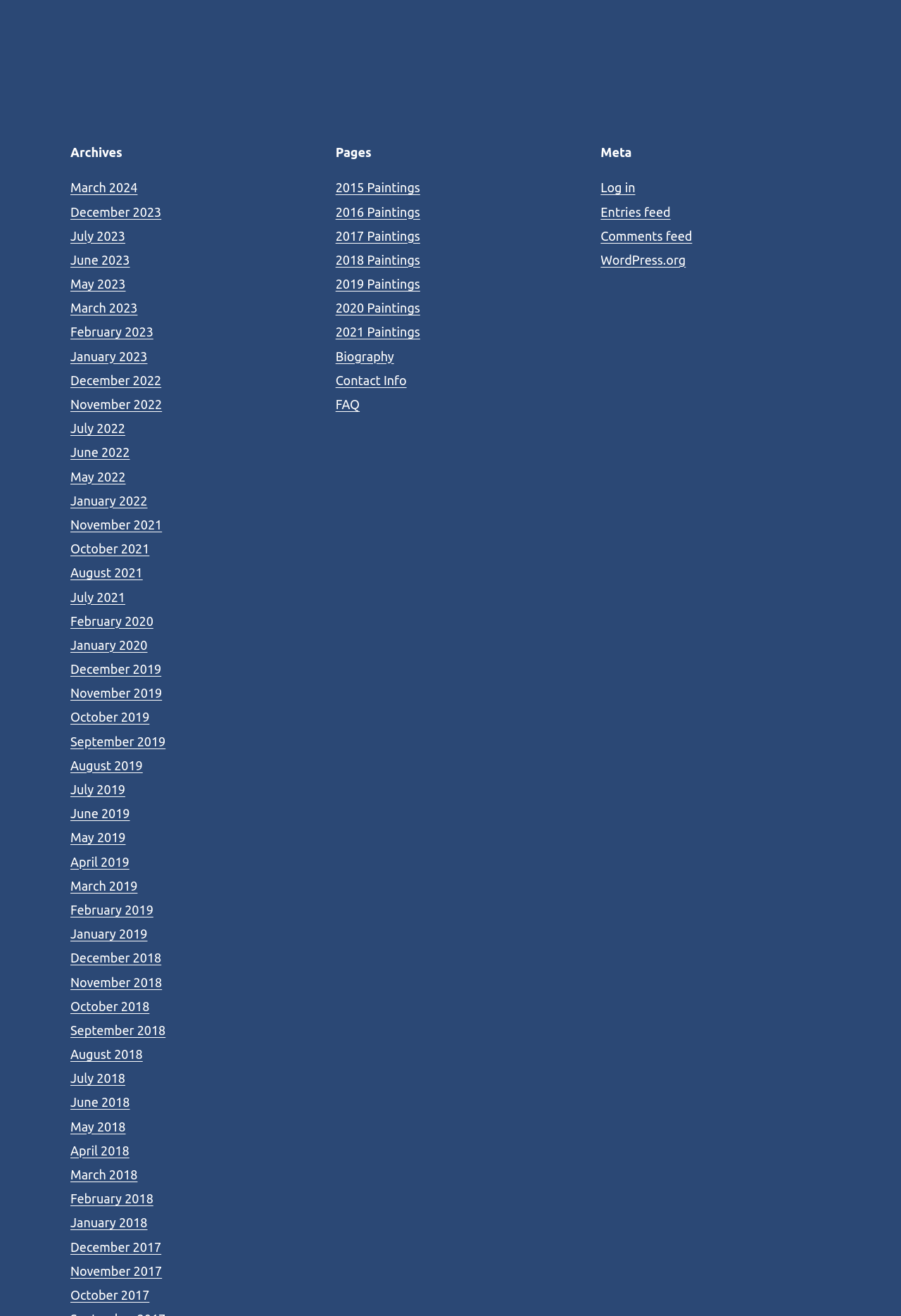Locate the bounding box coordinates of the element I should click to achieve the following instruction: "Log in".

[0.667, 0.137, 0.705, 0.148]